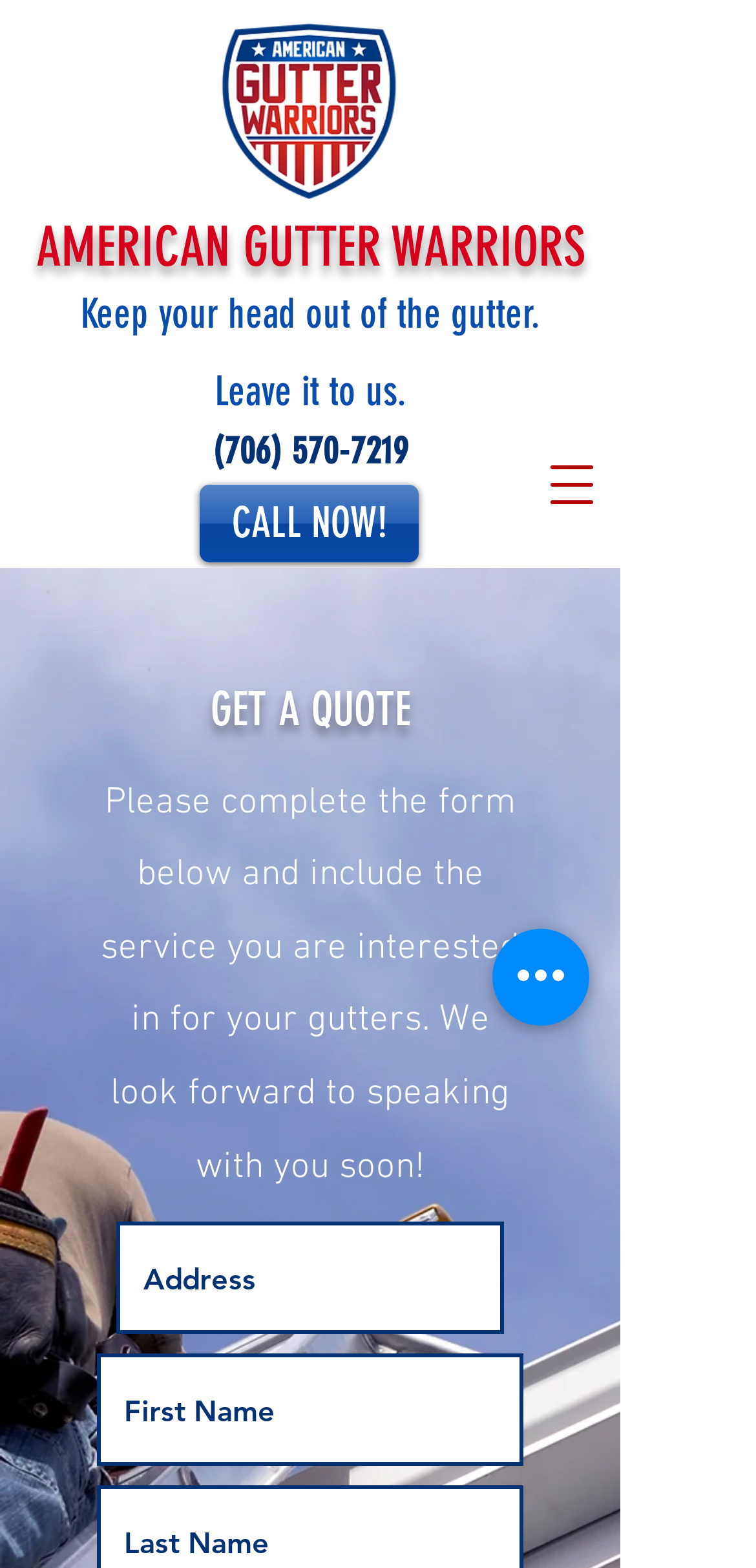Determine the bounding box coordinates of the target area to click to execute the following instruction: "Get a quote."

[0.128, 0.433, 0.692, 0.473]